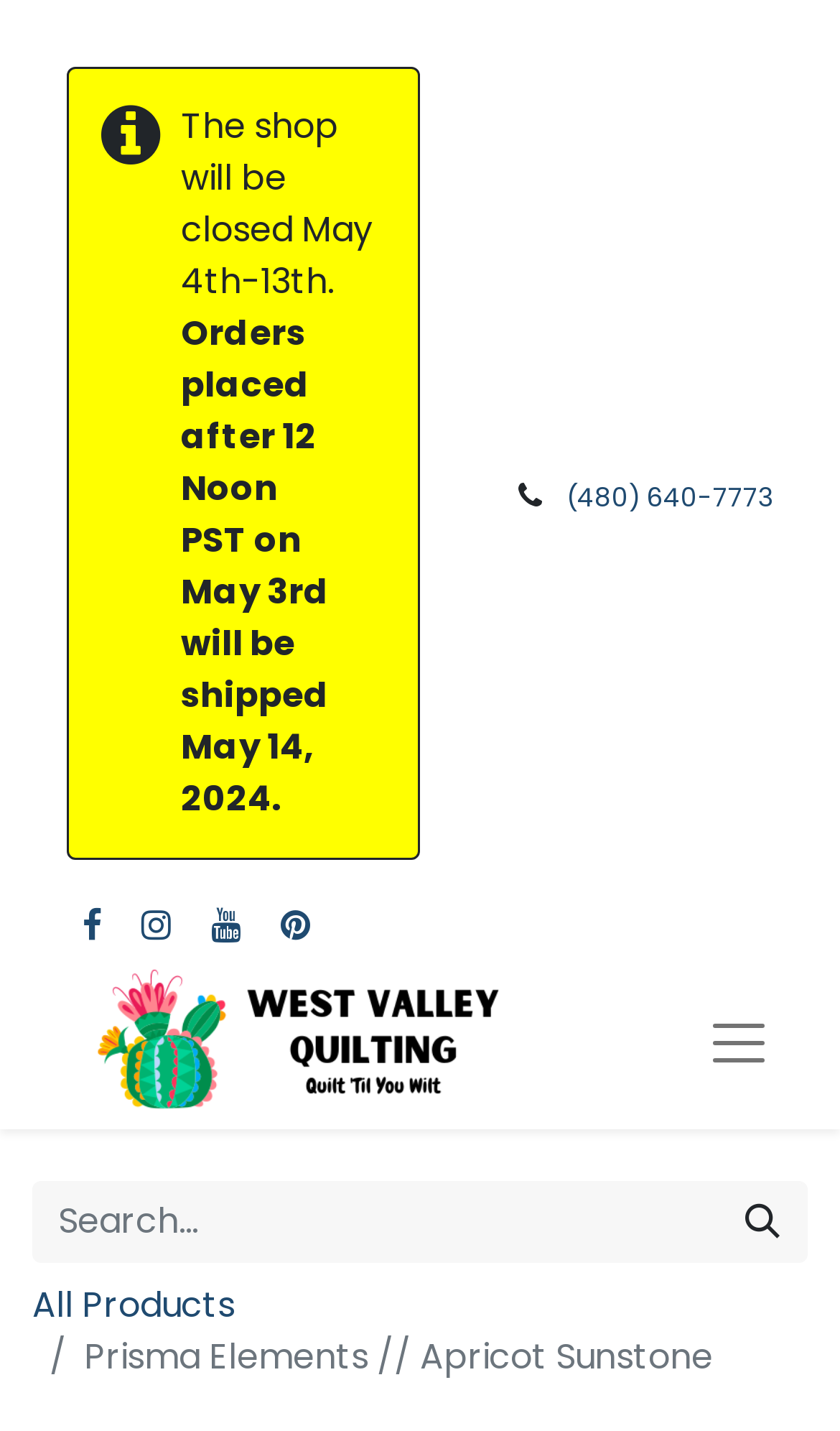Determine the bounding box for the UI element as described: "name="search" placeholder="Search..."". The coordinates should be represented as four float numbers between 0 and 1, formatted as [left, top, right, bottom].

[0.038, 0.826, 0.856, 0.883]